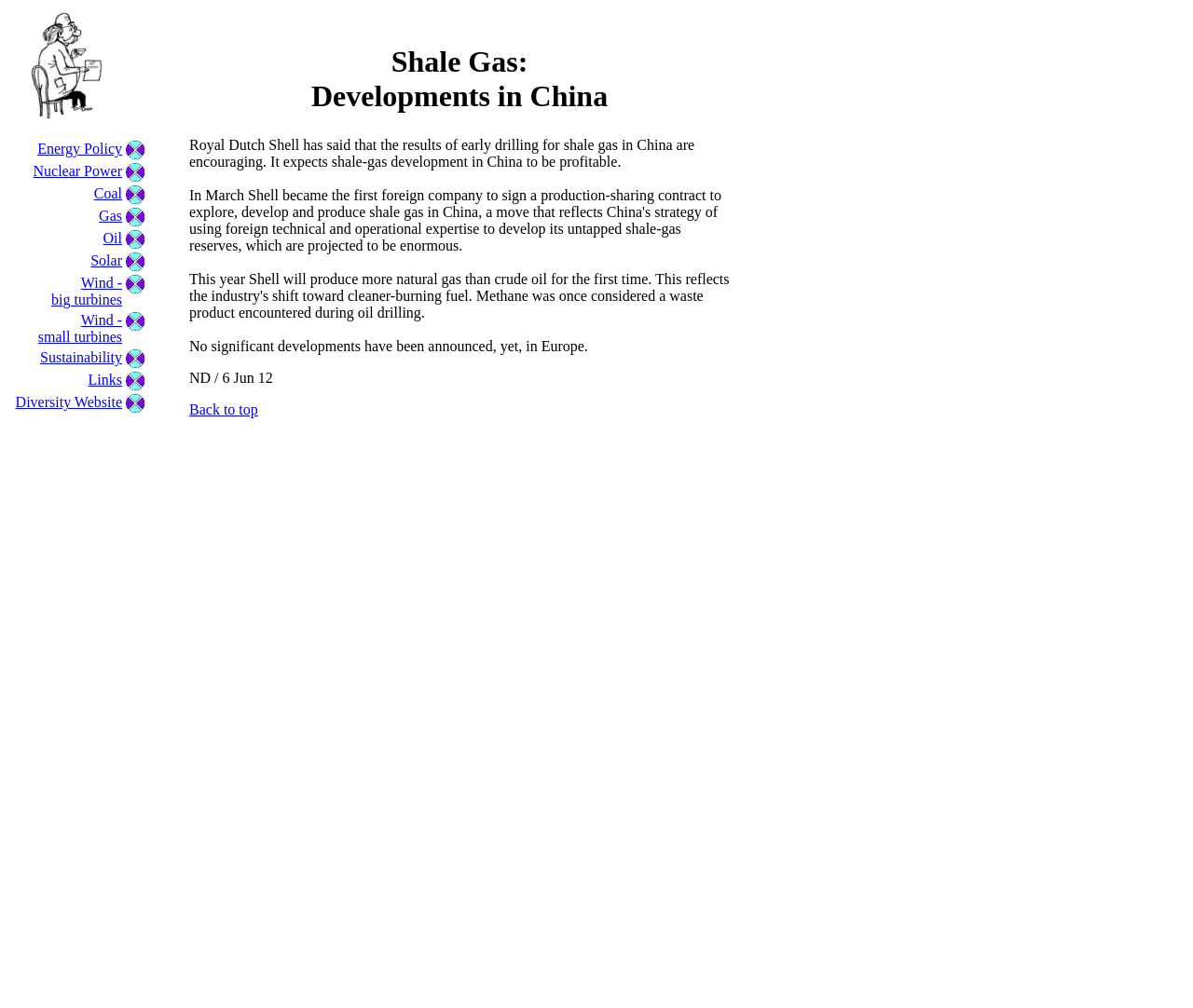Determine the bounding box coordinates of the clickable element to complete this instruction: "Read about Shale Gas: Developments in China". Provide the coordinates in the format of four float numbers between 0 and 1, [left, top, right, bottom].

[0.159, 0.01, 0.612, 0.113]